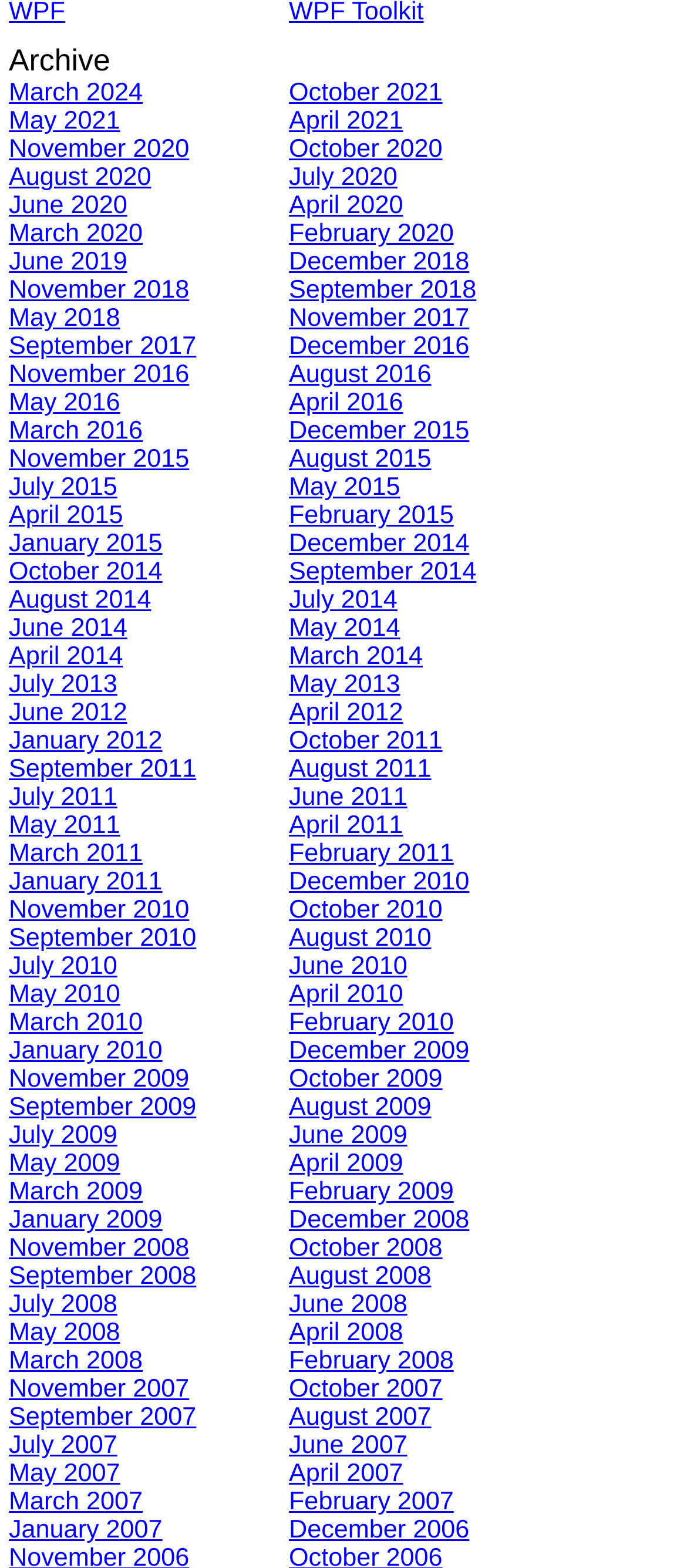Highlight the bounding box coordinates of the element that should be clicked to carry out the following instruction: "View October 2021 archive". The coordinates must be given as four float numbers ranging from 0 to 1, i.e., [left, top, right, bottom].

[0.421, 0.051, 0.644, 0.069]